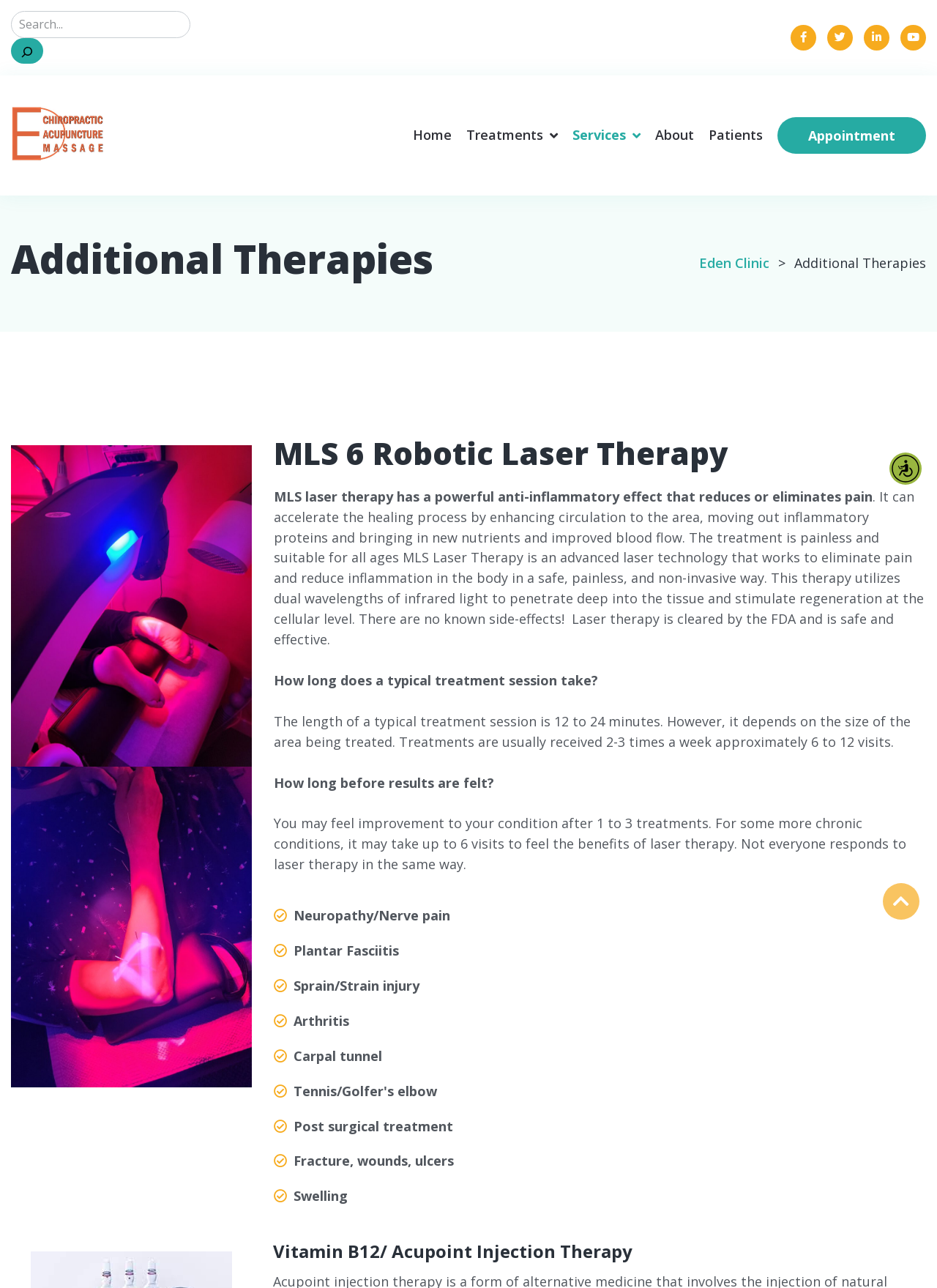What is the name of the clinic?
Please answer the question with as much detail as possible using the screenshot.

The name of the clinic can be found in the top-left corner of the webpage, where it is written as 'Eden Clinic' in a logo format.